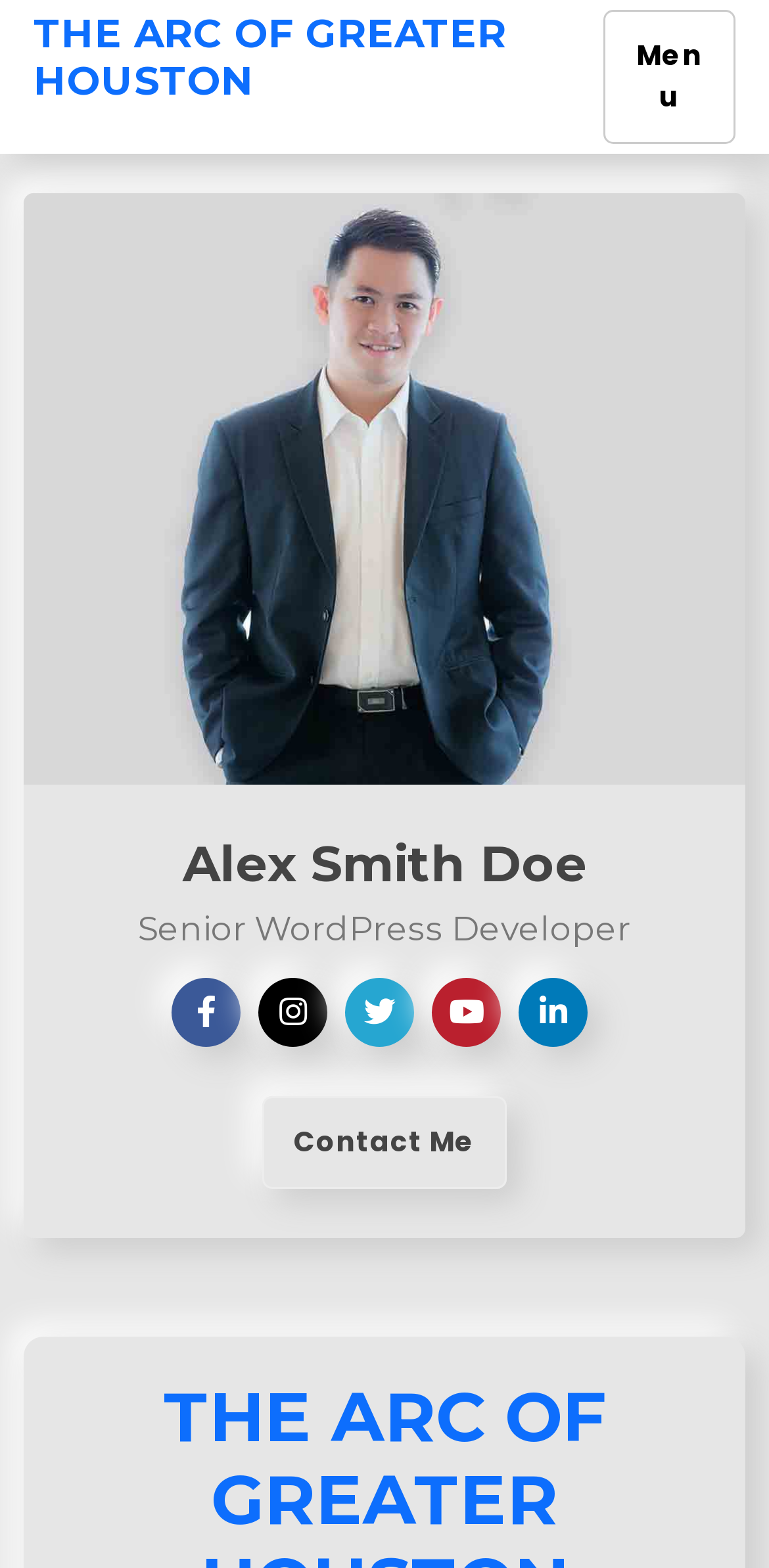What is the main heading displayed on the webpage? Please provide the text.

THE ARC OF GREATER HOUSTON